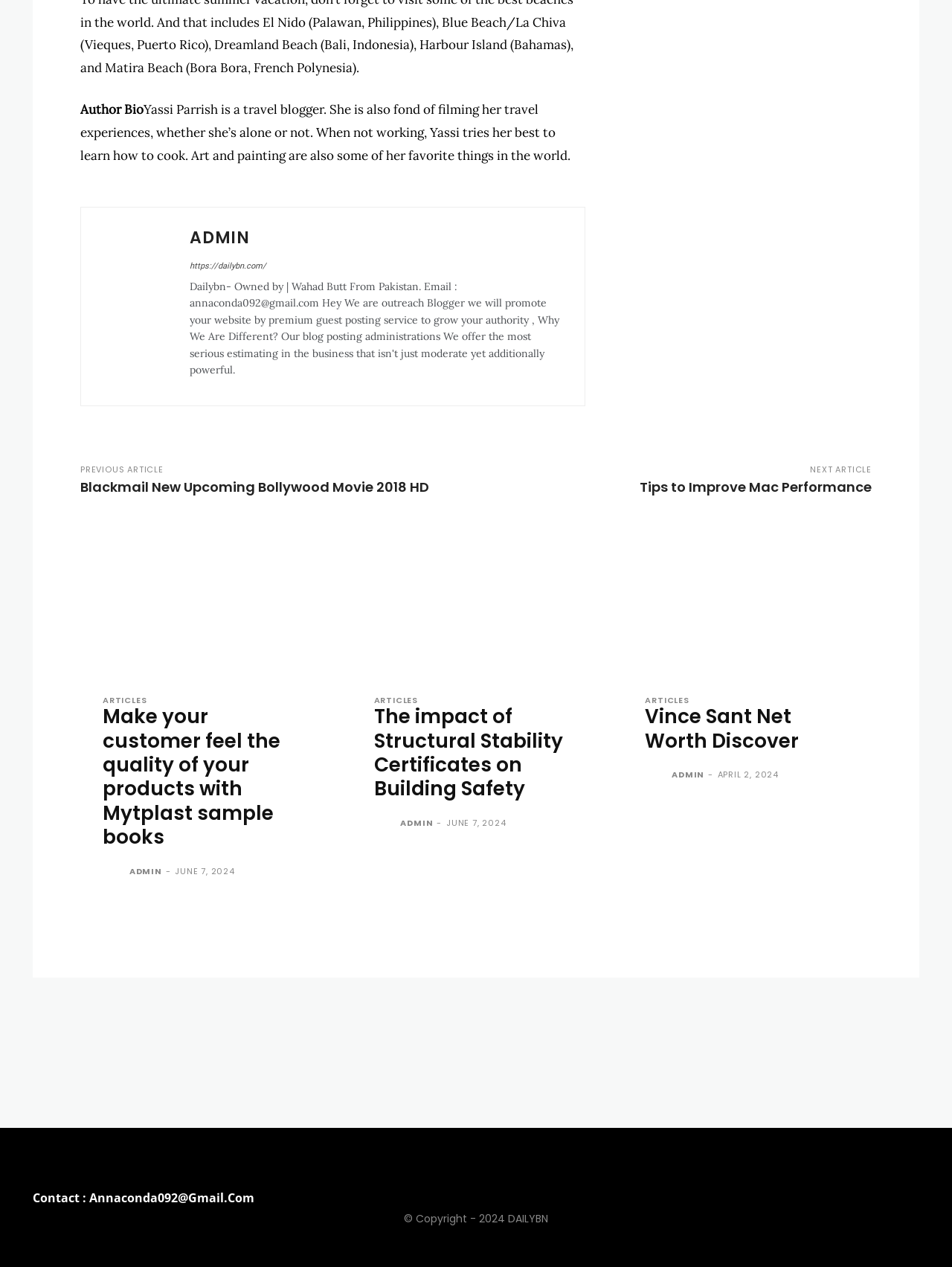Please reply to the following question with a single word or a short phrase:
What is the copyright year?

2024